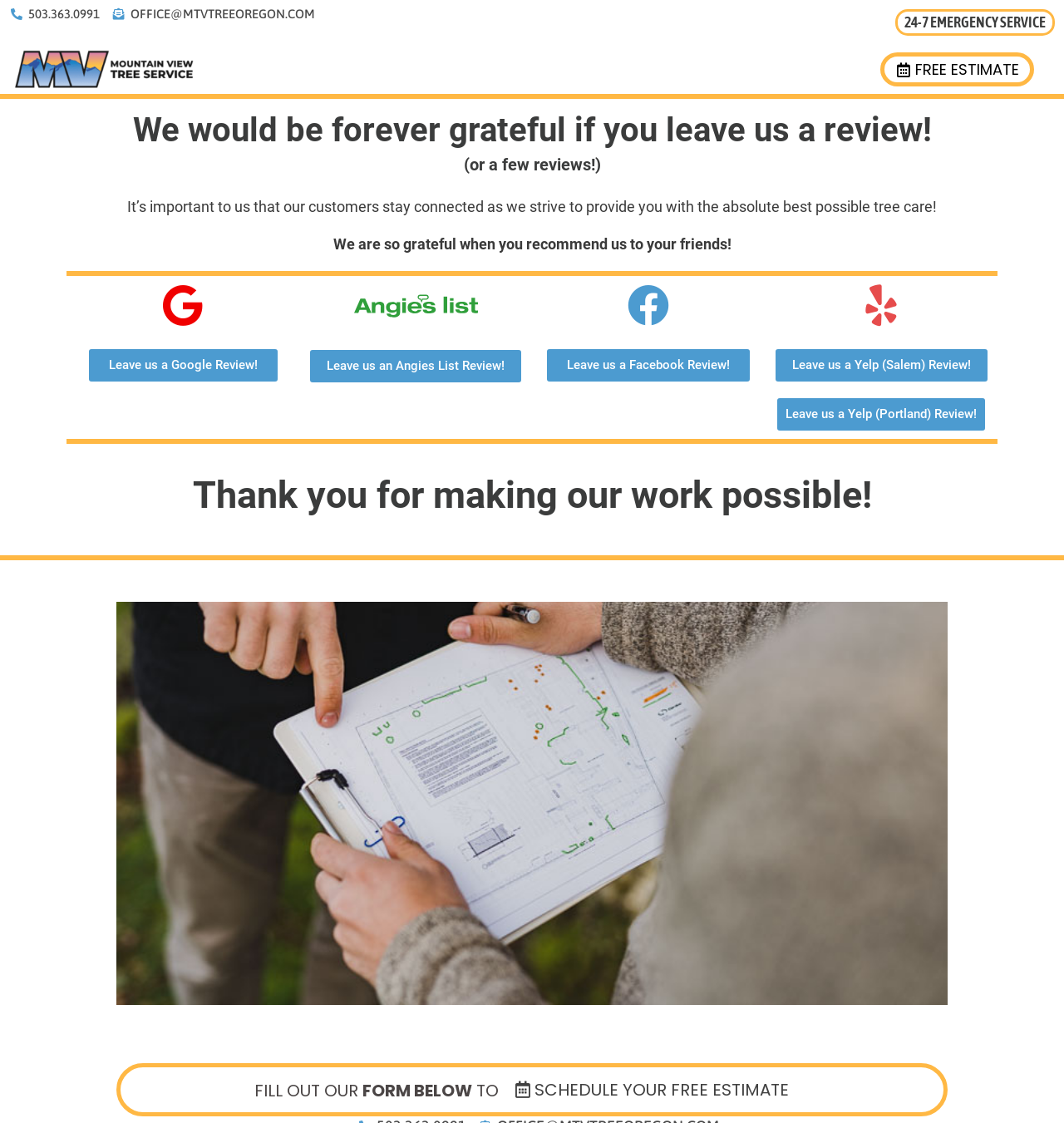Find the bounding box coordinates of the element I should click to carry out the following instruction: "Click the Facebook review link".

[0.514, 0.311, 0.705, 0.34]